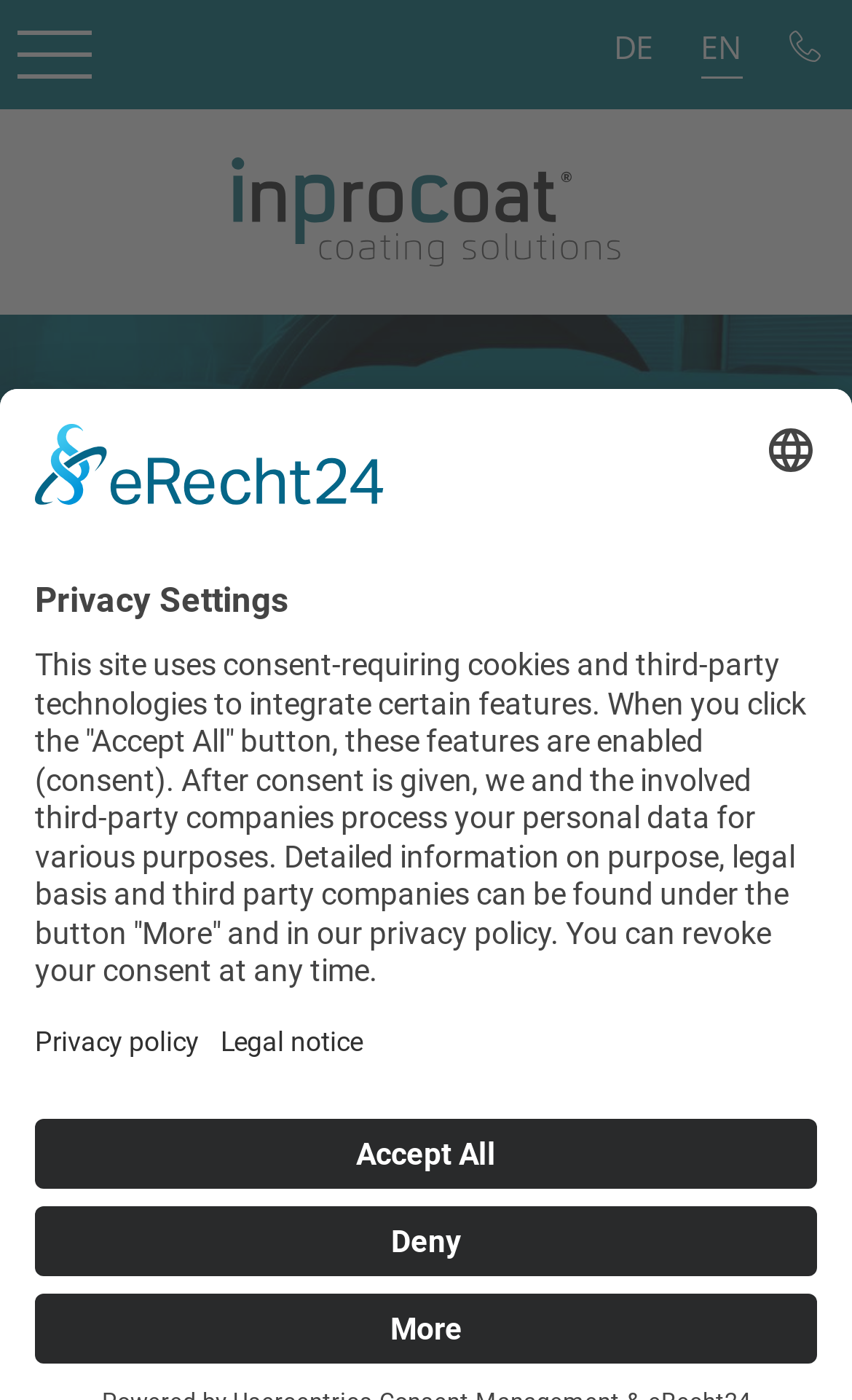Extract the bounding box coordinates for the described element: "featured articles". The coordinates should be represented as four float numbers between 0 and 1: [left, top, right, bottom].

None